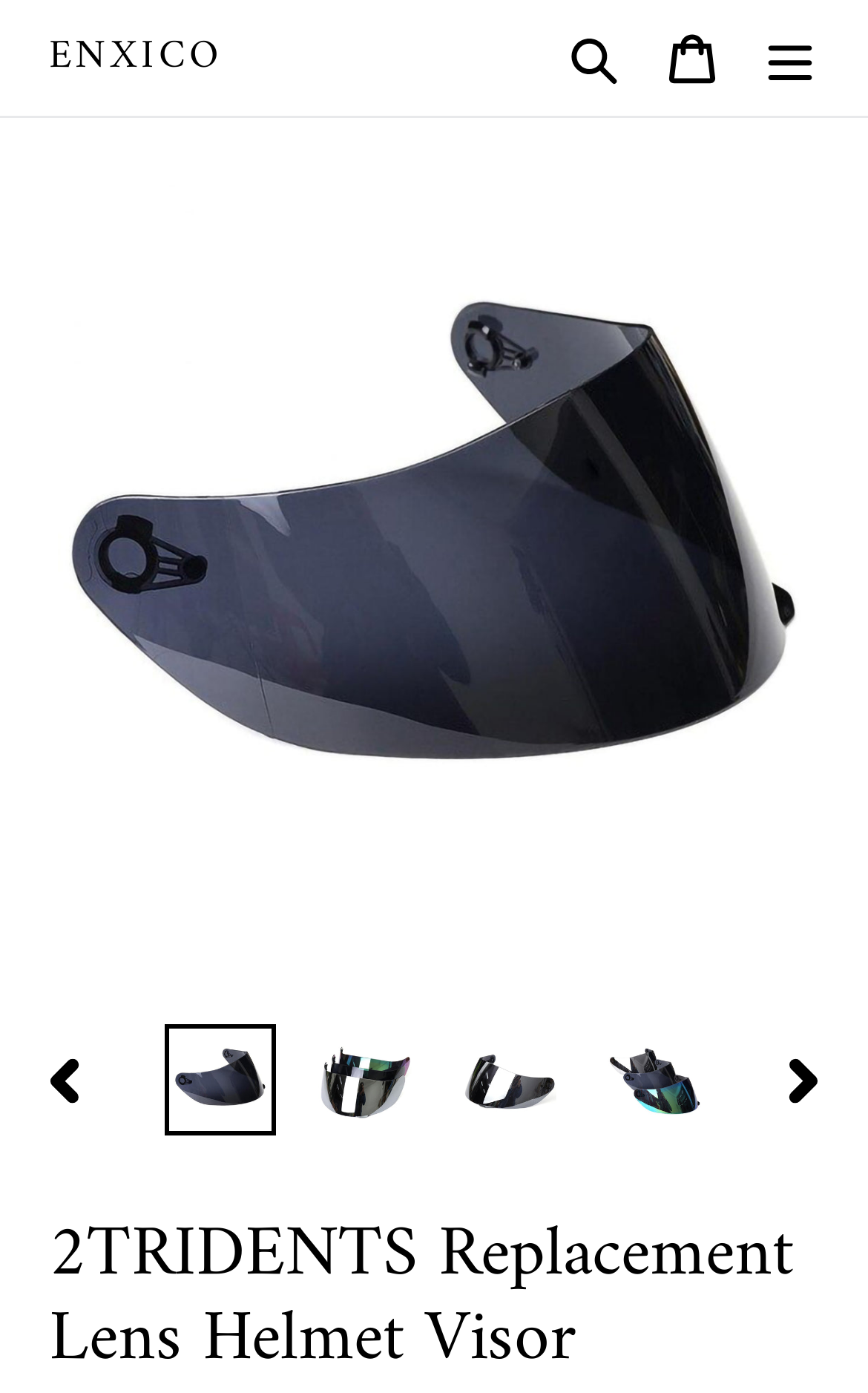Find and extract the text of the primary heading on the webpage.

2TRIDENTS Replacement Lens Helmet Visor Detachable Touring Motorcycle Helmet Protect Accessories (Dark Brown)